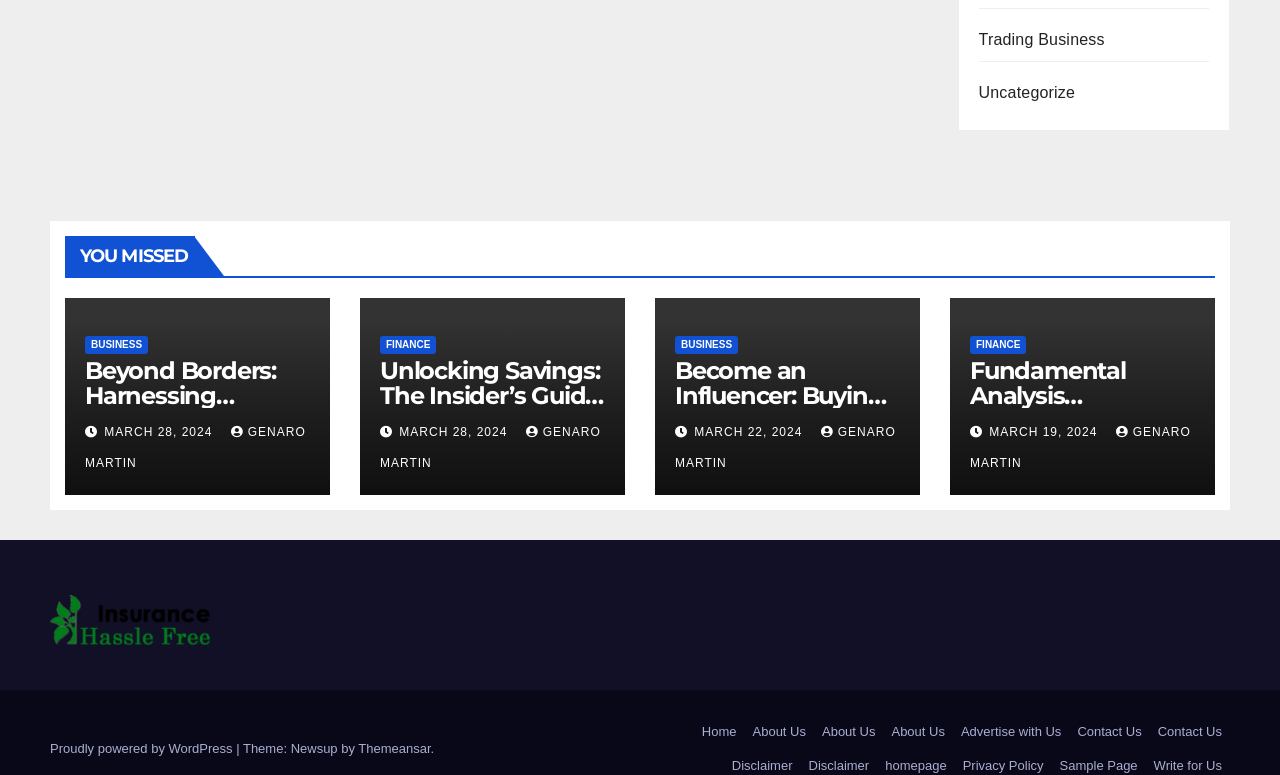How many navigation links are at the bottom of the webpage?
Provide a concise answer using a single word or phrase based on the image.

6